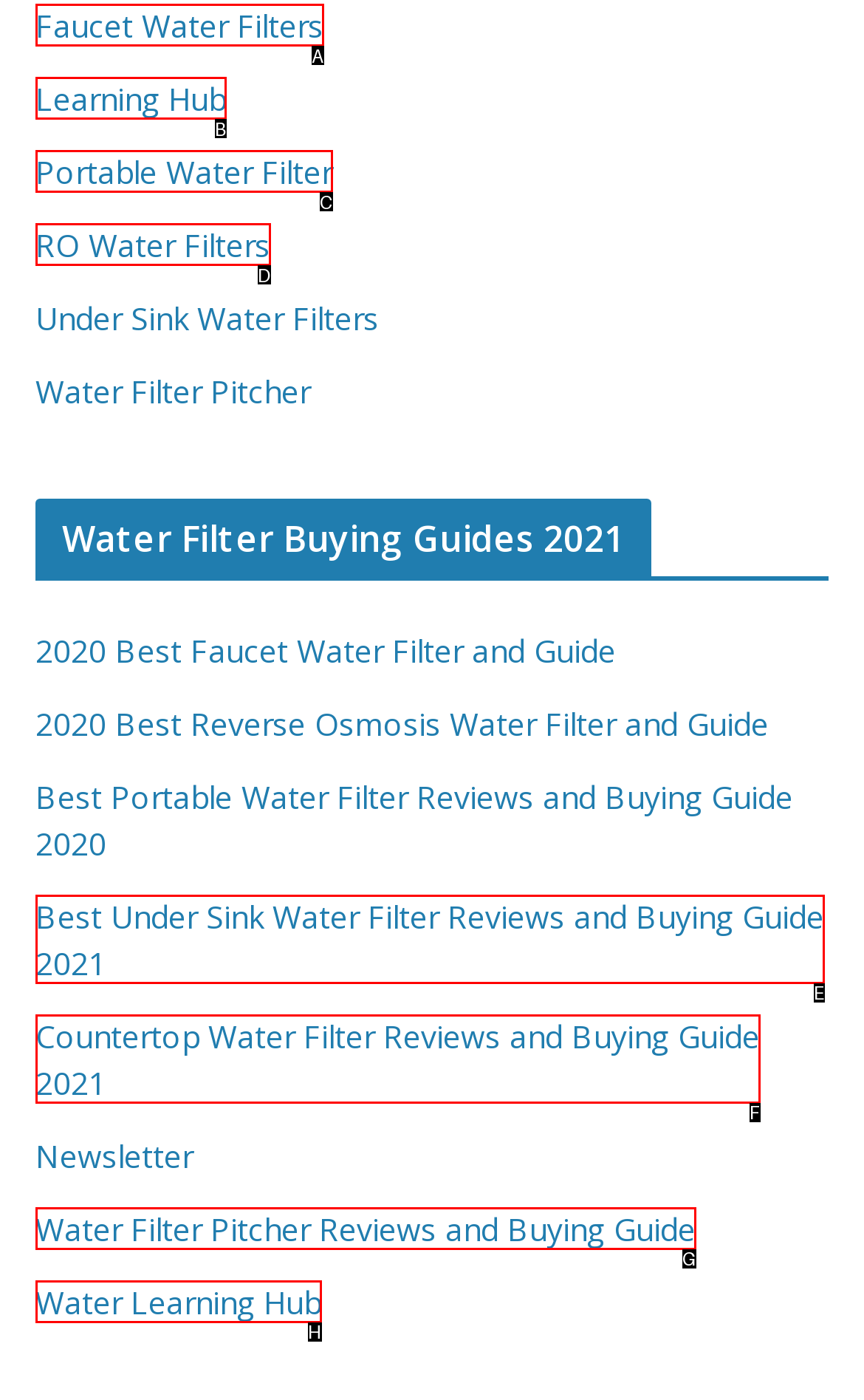Determine the option that aligns with this description: Learning Hub
Reply with the option's letter directly.

B